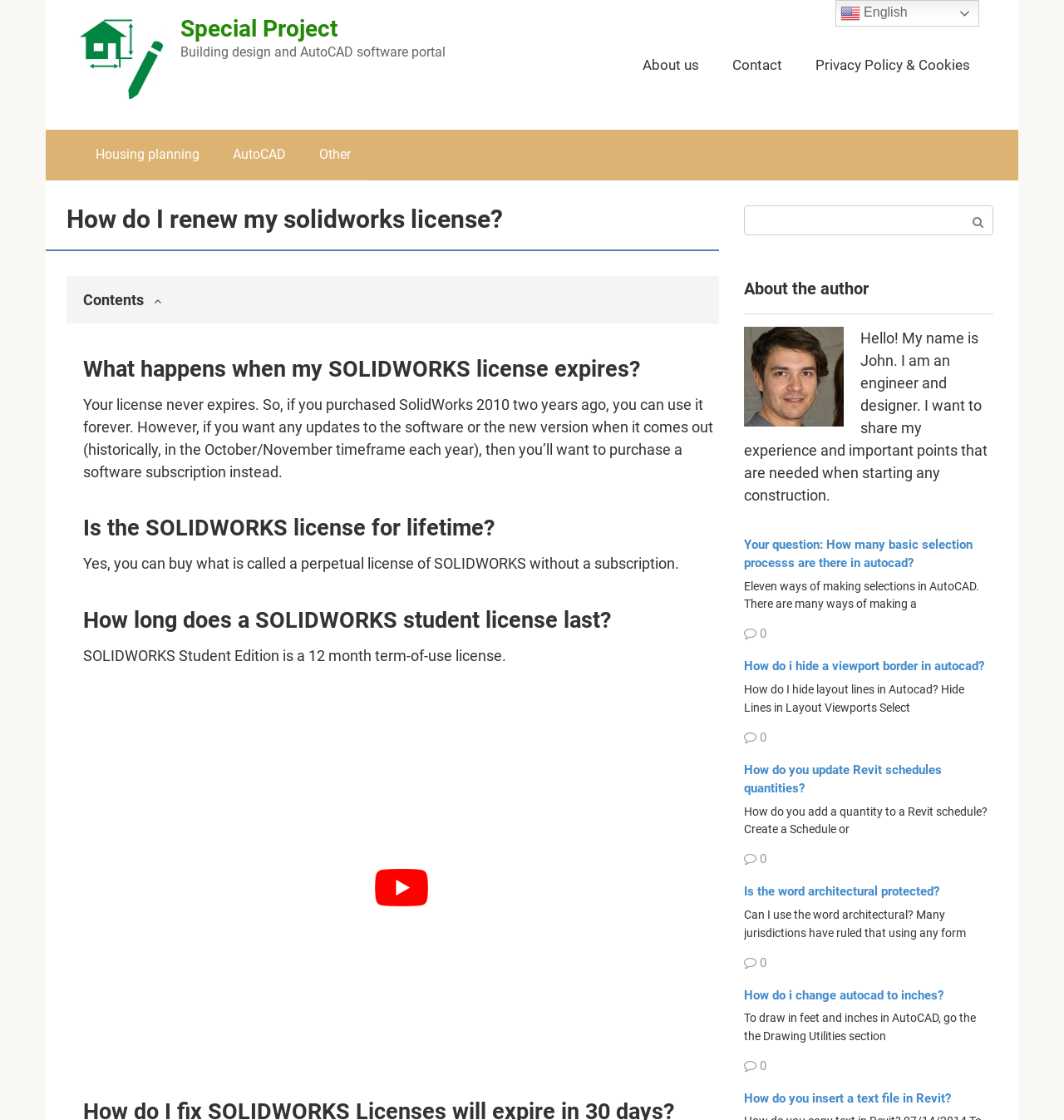How long does a SOLIDWORKS student license last?
Please provide a comprehensive answer to the question based on the webpage screenshot.

The webpage states that the SOLIDWORKS Student Edition is a 12-month term-of-use license, which means it is only valid for a year.